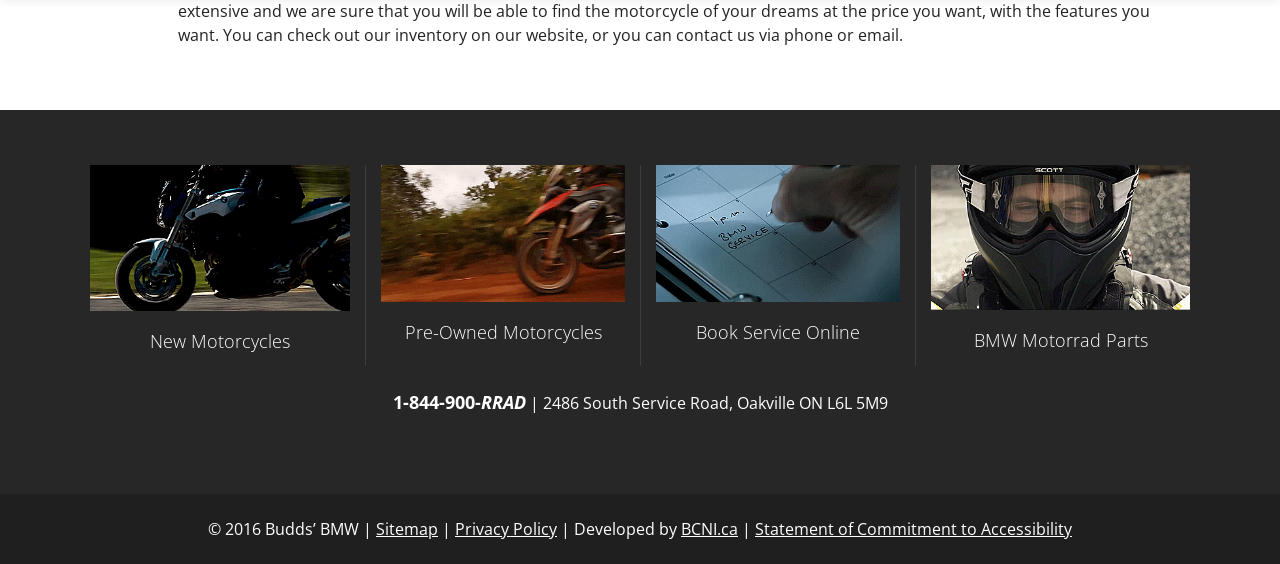With reference to the screenshot, provide a detailed response to the question below:
How many types of motorcycles are listed on the webpage?

I found the types of motorcycles by looking at the link elements with the headings 'New Motorcycles' and 'Pre-Owned Motorcycles' which are located at the coordinates [0.07, 0.56, 0.273, 0.649] and [0.298, 0.544, 0.488, 0.633] respectively.